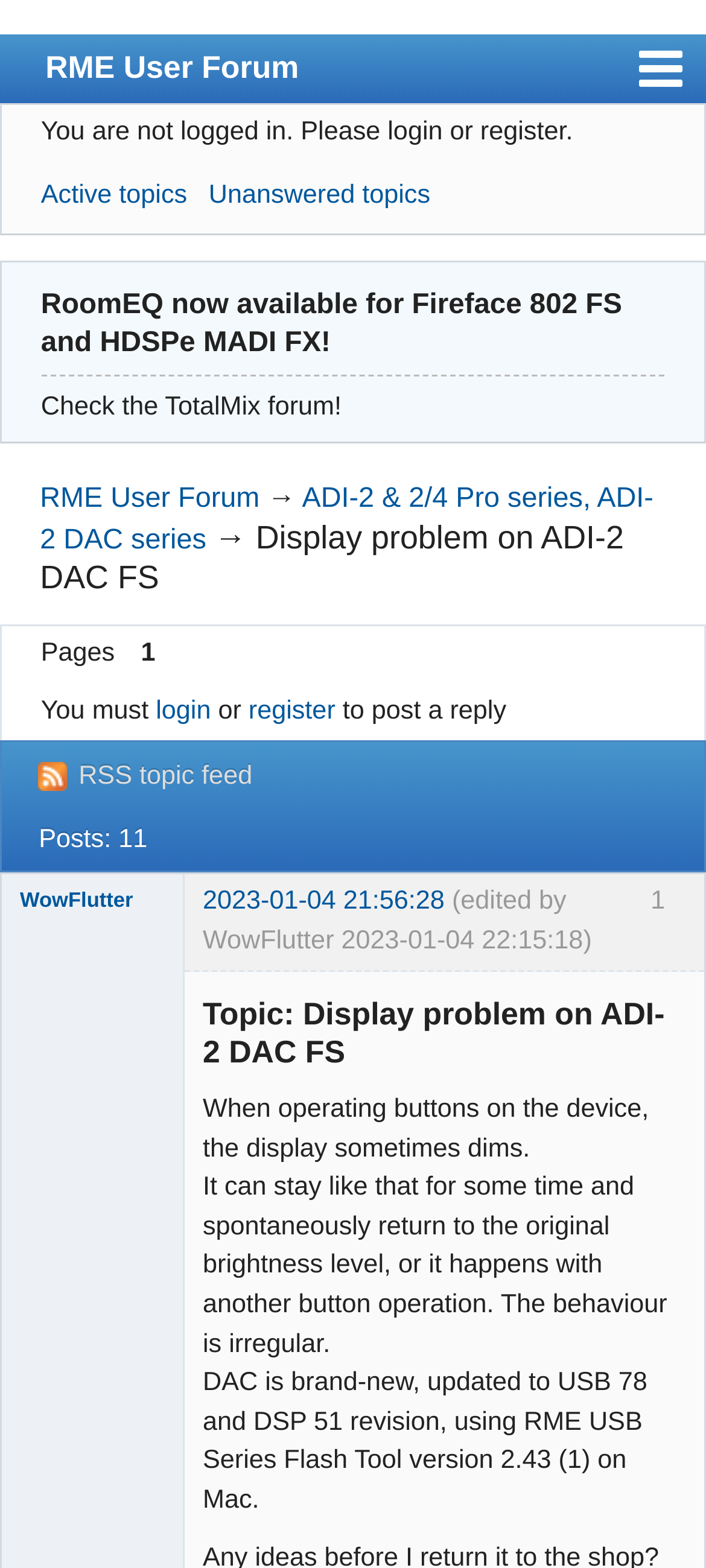What is the current login status of the user?
Examine the webpage screenshot and provide an in-depth answer to the question.

I determined the login status by reading the text 'You are not logged in.' which is located at the top of the webpage.